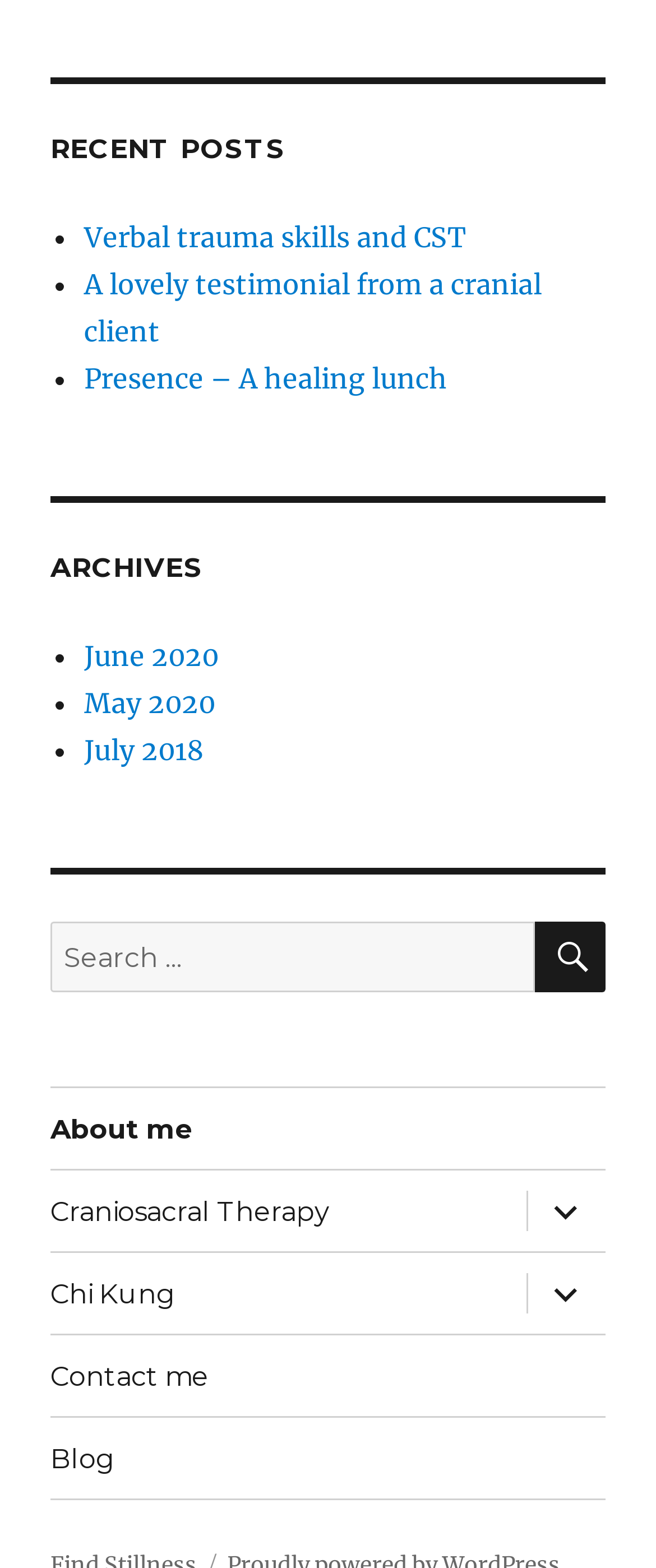Given the description "Search", provide the bounding box coordinates of the corresponding UI element.

[0.815, 0.588, 0.923, 0.633]